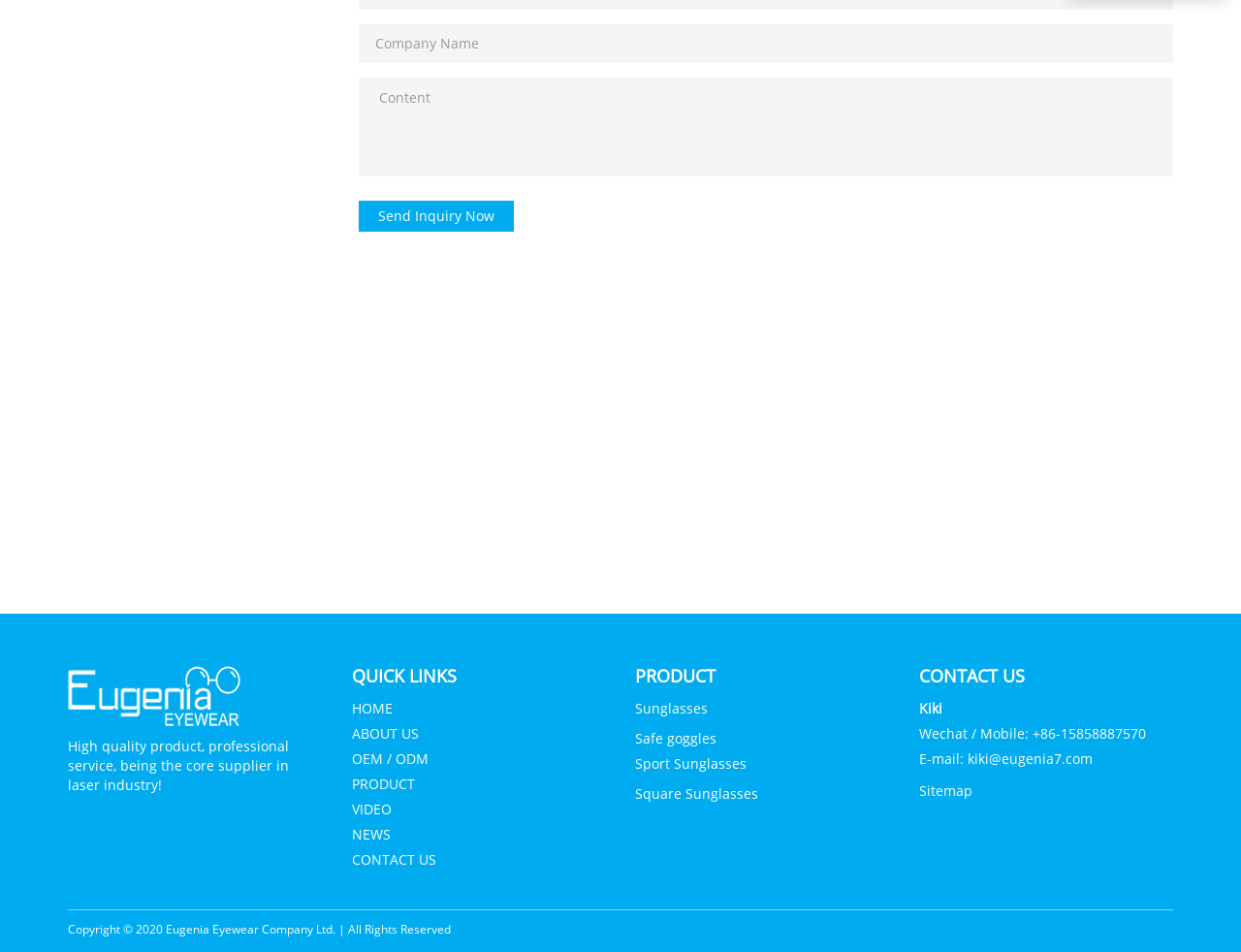How can I contact Kiki?
Look at the image and respond with a one-word or short phrase answer.

Via Wechat or mobile